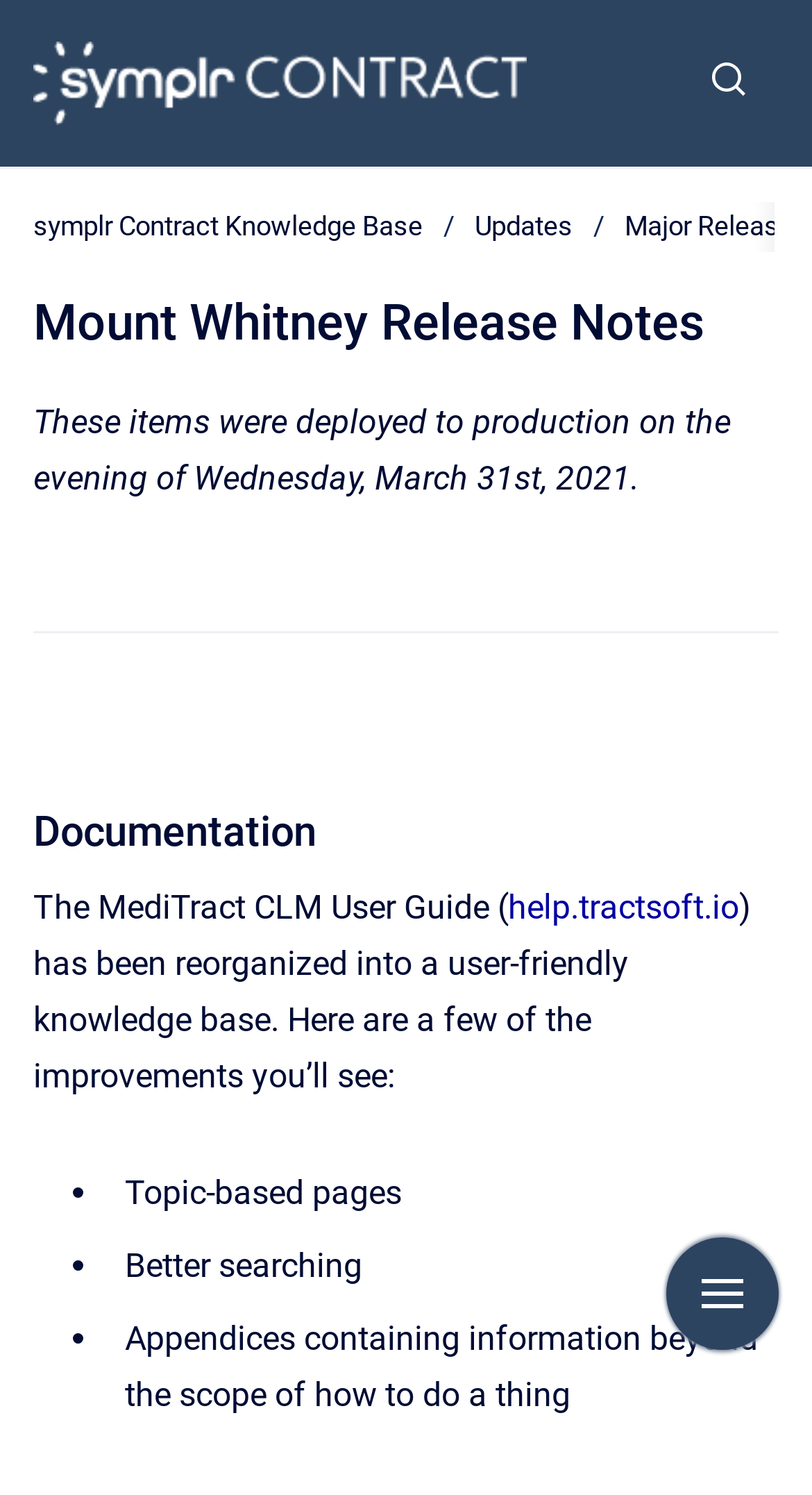Given the content of the image, can you provide a detailed answer to the question?
Is there a search form on the webpage?

The presence of a search form on the webpage can be inferred from the button element 'Show search form' which is located at the top of the webpage.